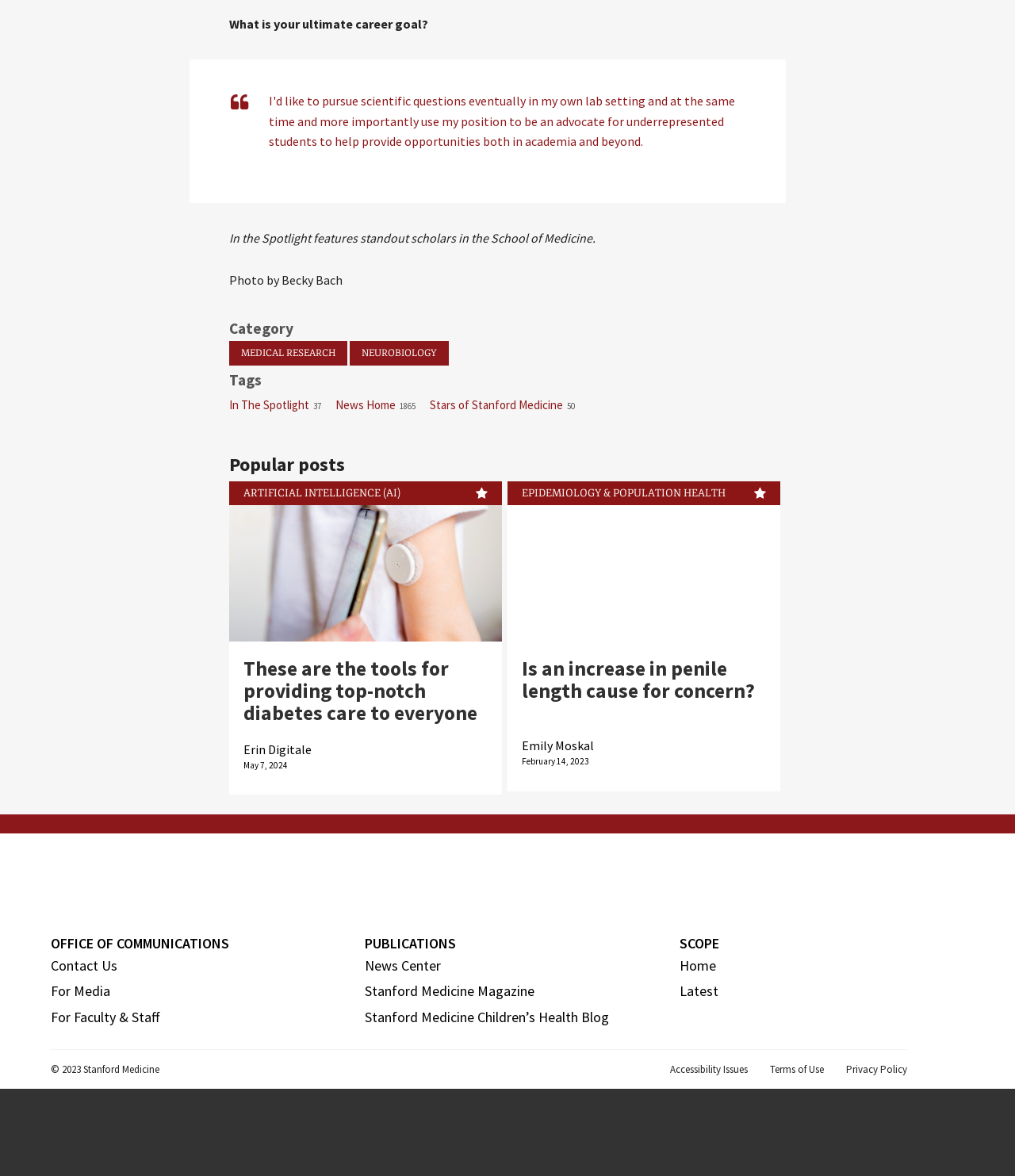Could you find the bounding box coordinates of the clickable area to complete this instruction: "Click on the 'MEDICAL RESEARCH' category"?

[0.226, 0.29, 0.342, 0.311]